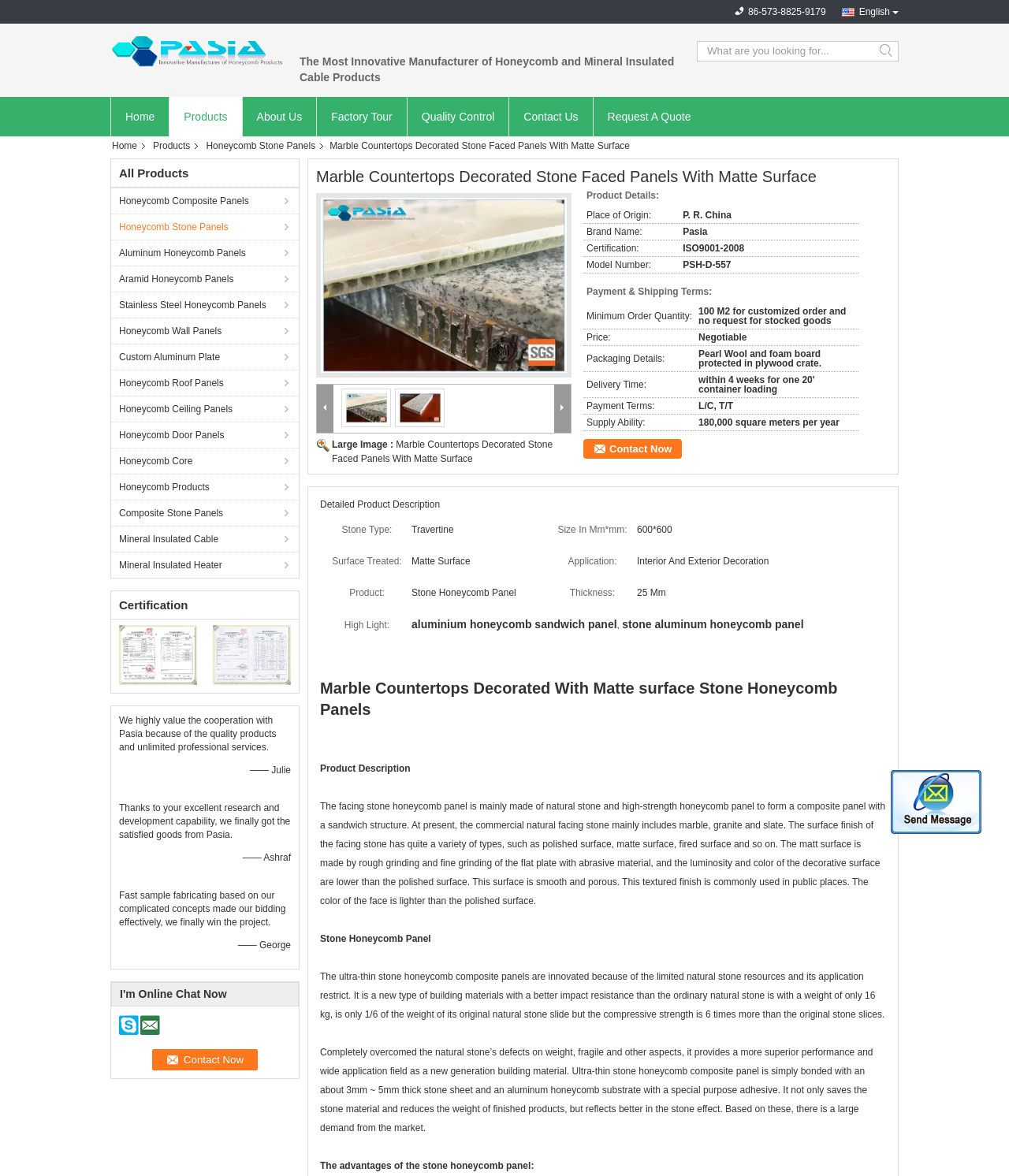Answer the question below using just one word or a short phrase: 
What is the company's main business?

Honeycomb Stone Panels